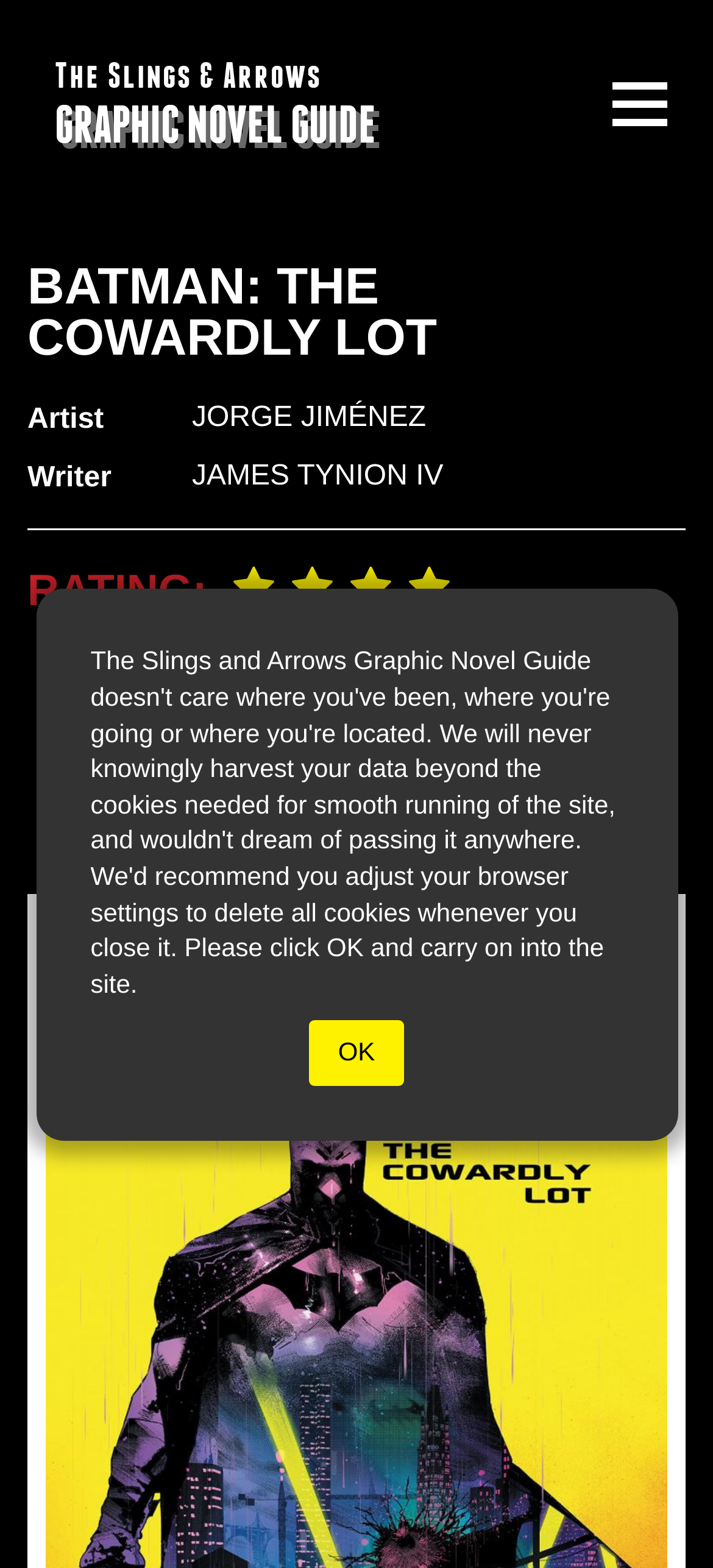What is the rating of Batman: The Cowardly Lot?
Based on the image, answer the question in a detailed manner.

I looked for a rating label on the webpage, and I found a 'RATING:' label, but it does not have a value associated with it. Therefore, the rating is not specified.